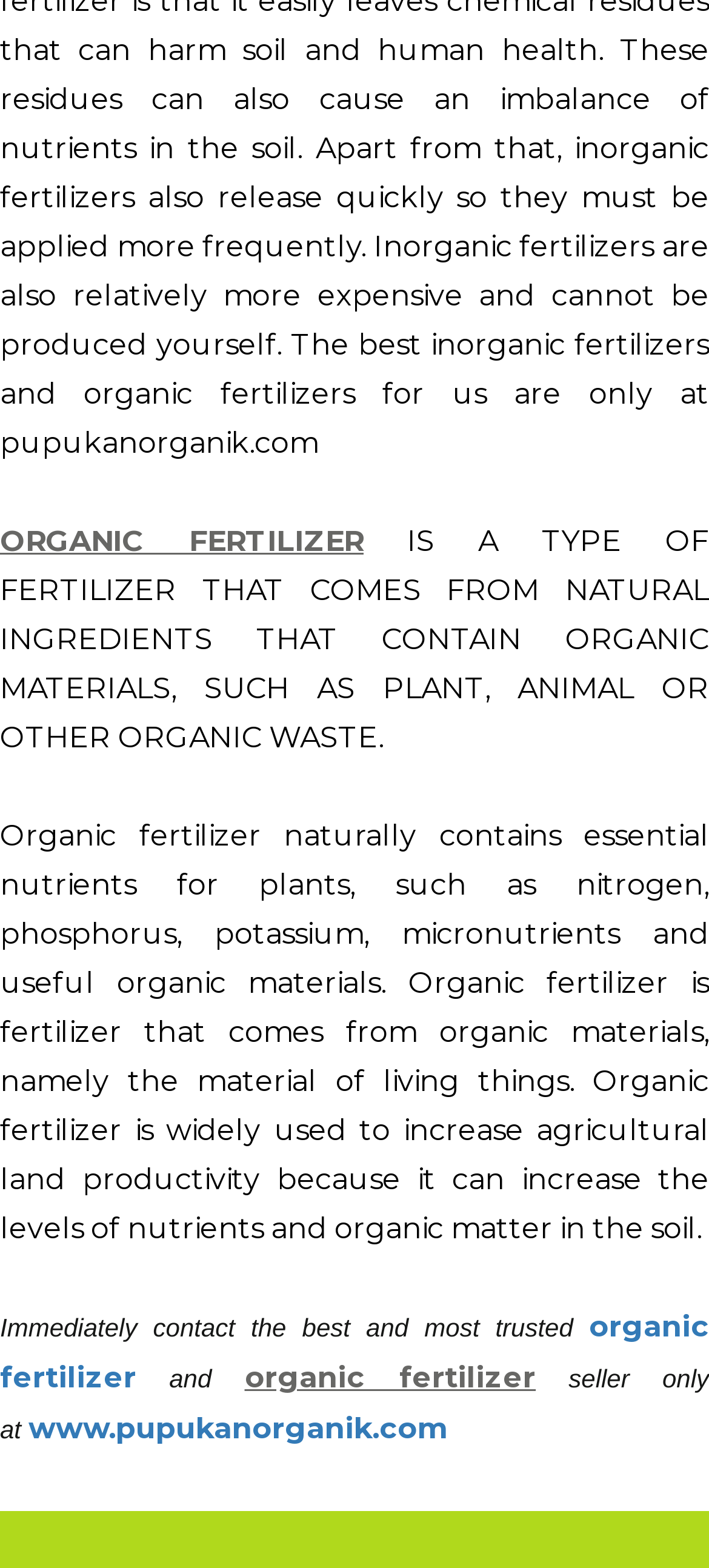What is the website recommended for contacting the best organic fertilizer seller?
Provide a detailed and extensive answer to the question.

The webpage recommends contacting the best and most trusted organic fertilizer seller at www.pupukanorganik.com. This is evident from the link element with the text 'www.pupukanorganik.com'.